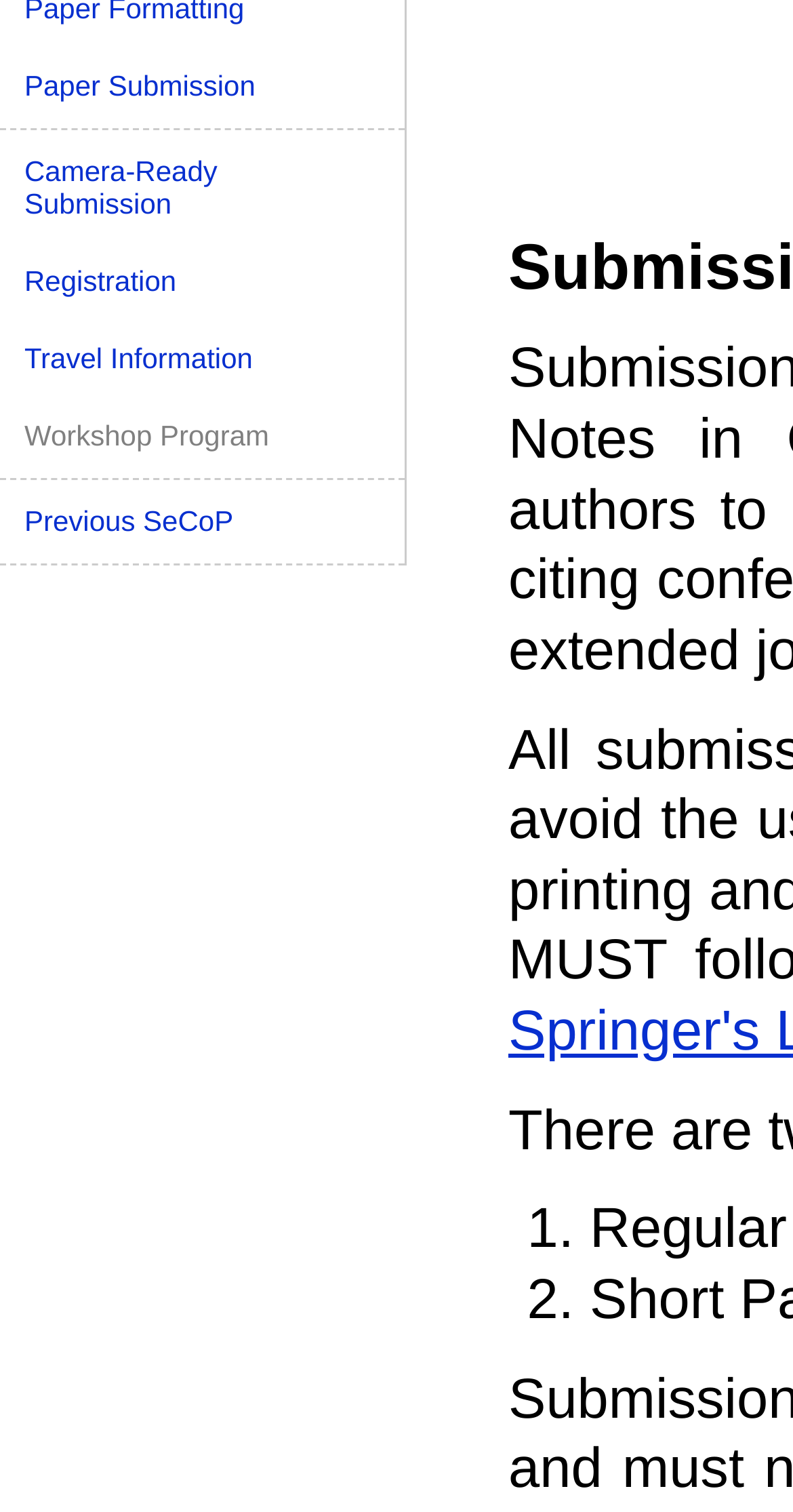Give the bounding box coordinates for the element described by: "Registration".

[0.005, 0.161, 0.505, 0.21]